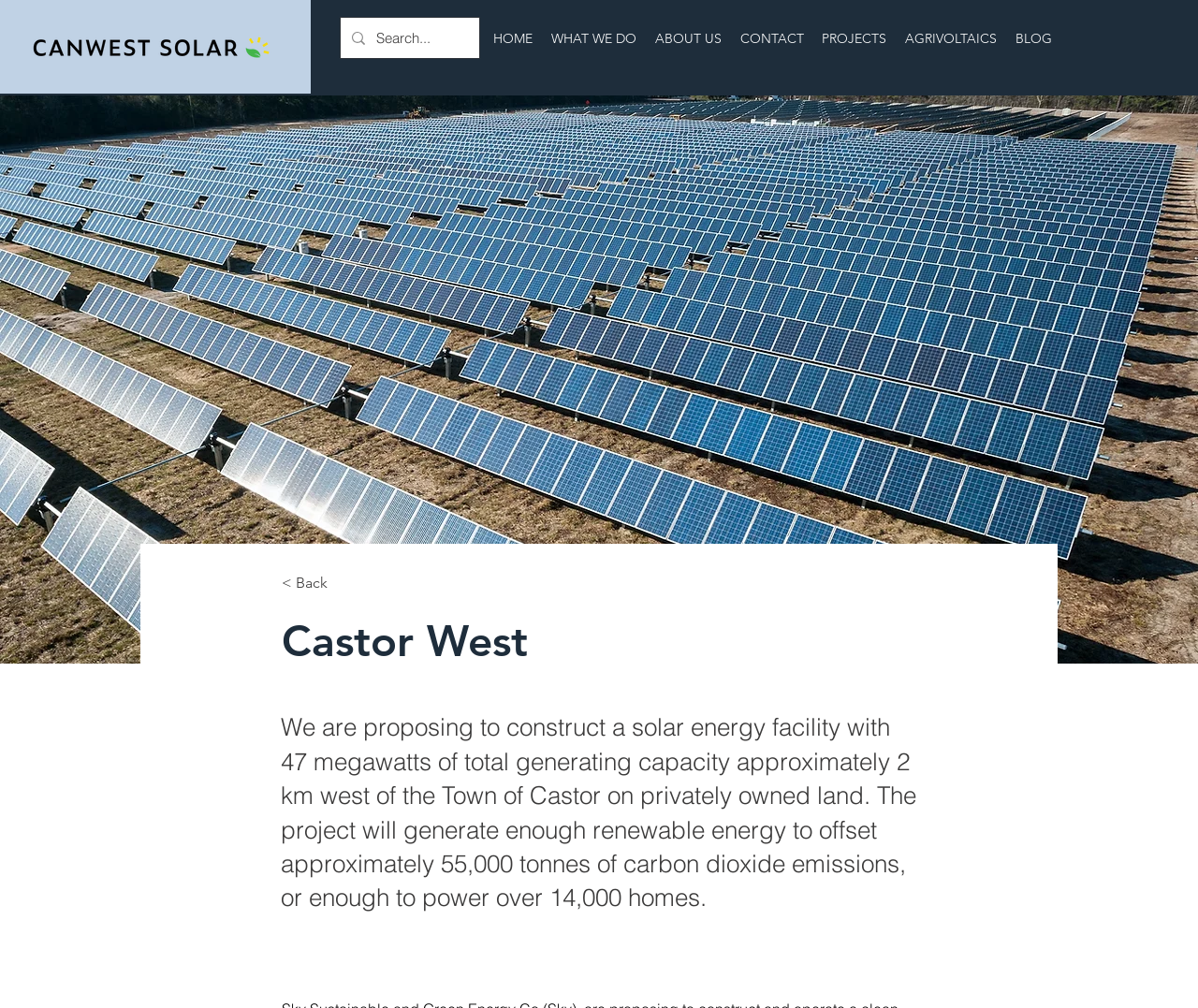Answer the question below with a single word or a brief phrase: 
How many links are in the navigation menu?

7 links